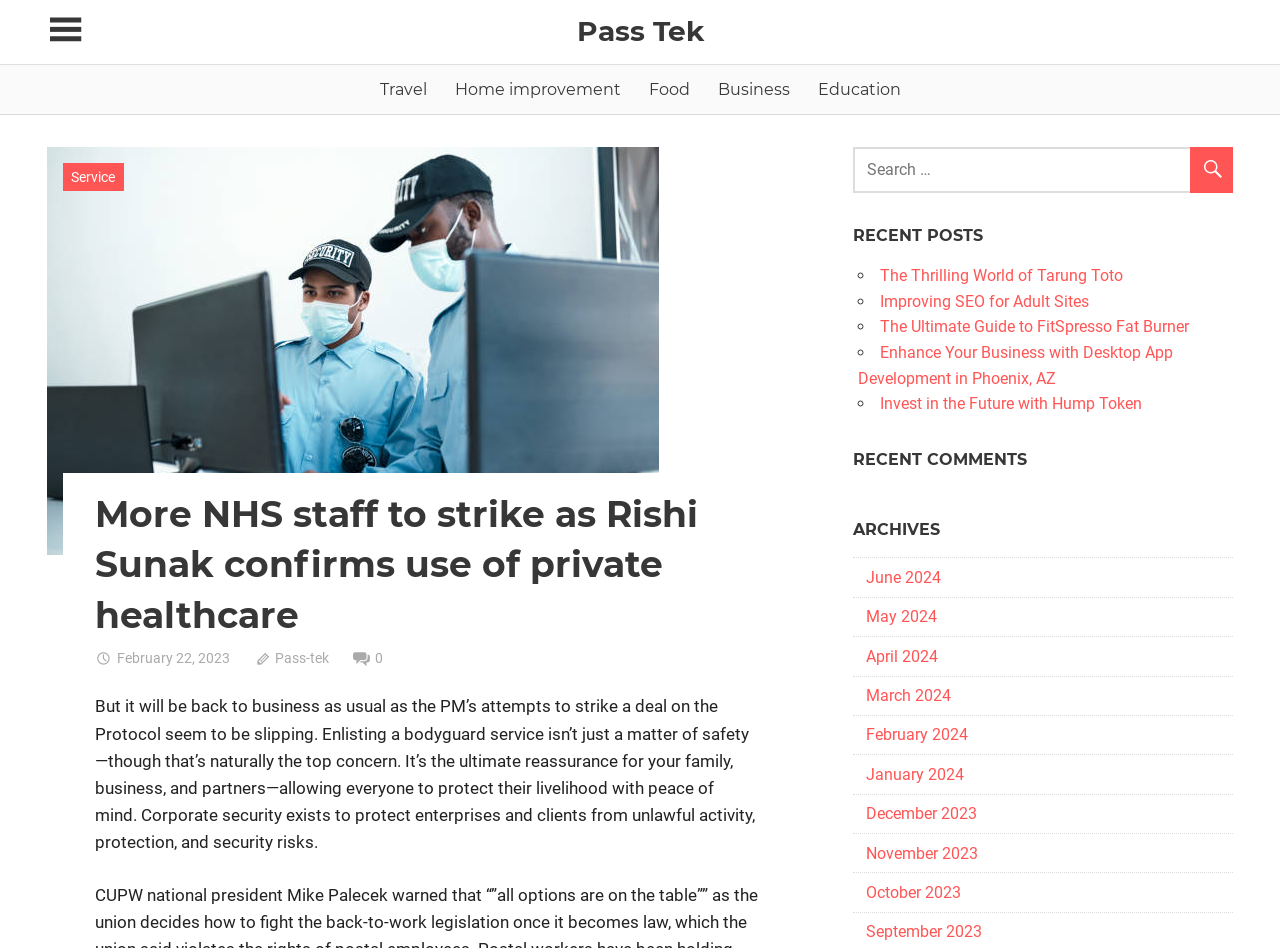Provide a brief response to the question below using a single word or phrase: 
What are the recent posts on the website?

The Thrilling World of Tarung Toto, etc.